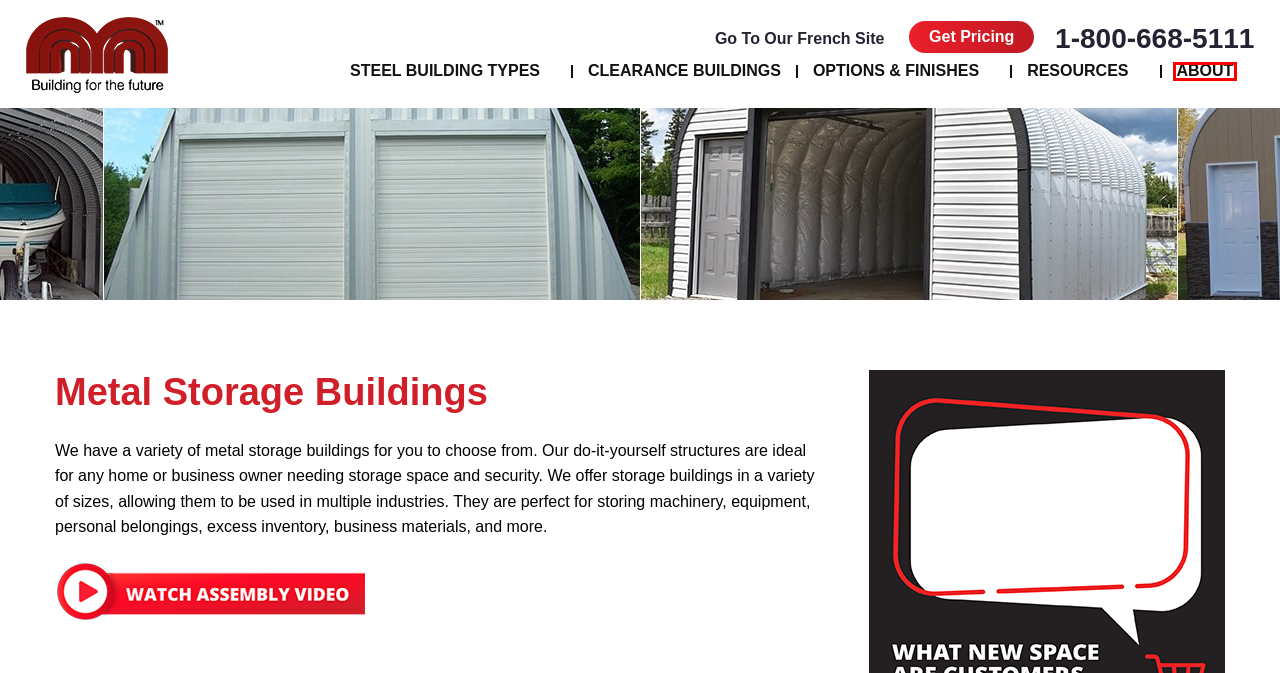Provided is a screenshot of a webpage with a red bounding box around an element. Select the most accurate webpage description for the page that appears after clicking the highlighted element. Here are the candidates:
A. Bâtiments en acier et en métal préusinés Canada et États-Unis | Bâtiments en acier TORO
B. Clearance Steel & Metal Buildings for Sale | Make Offer - Future Buildings
C. Resources - Building Styles, Brochures, Blogs, FAQs | Future Buildings
D. Manufacturers of Steel Buildings | About Future Buildings
E. Contact Us | We'll Be Glad to Help - Future Buildings
F. Types of Steel Buildings | Future Buildings | Strong DIY Kits #1 in North America
G. Steel & Metal Building Accessories | Future Building
H. Steel Buildings Insulation | Options and Finishes

D